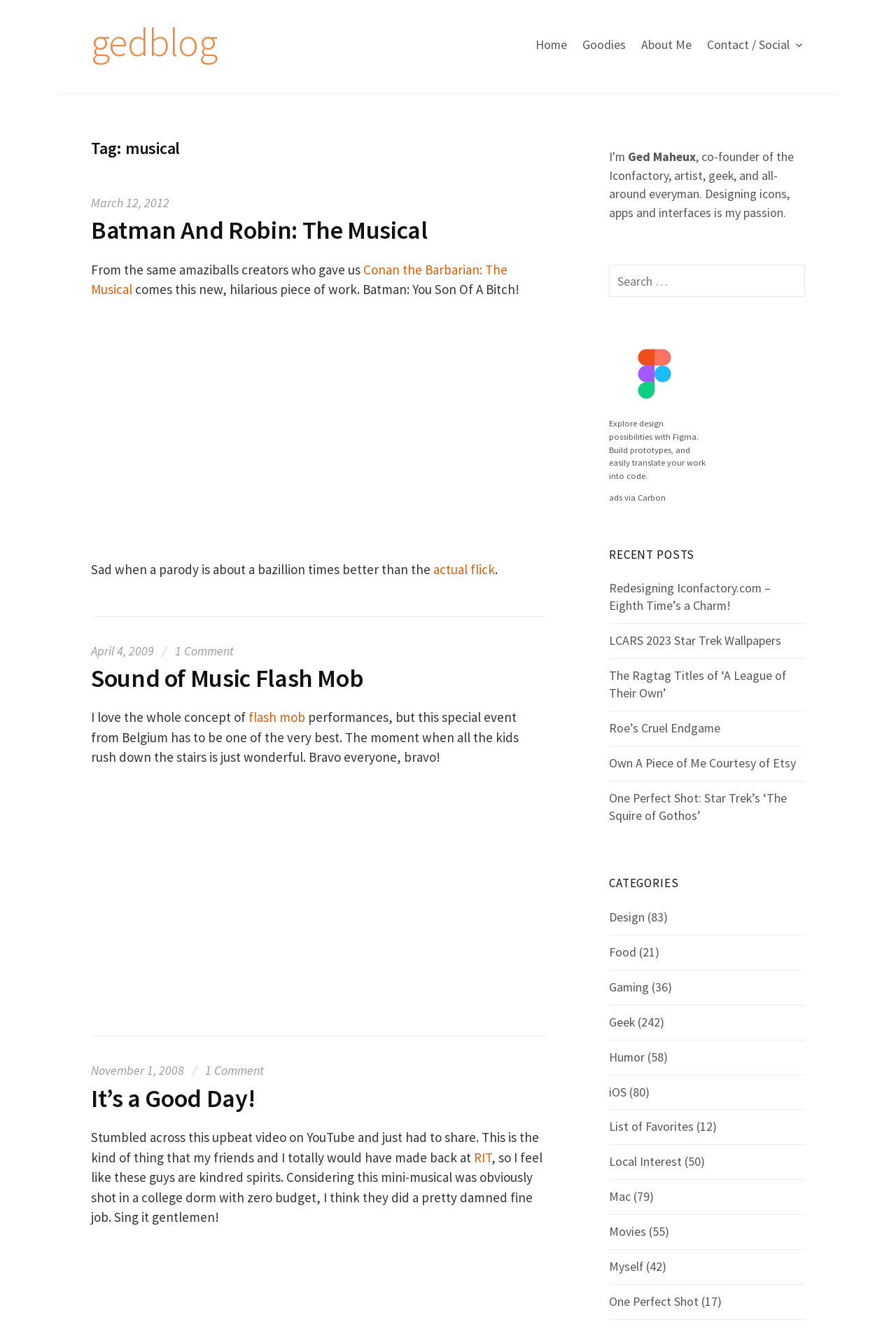Determine the bounding box coordinates for the area that needs to be clicked to fulfill this task: "Read the 'Batman And Robin: The Musical' article". The coordinates must be given as four float numbers between 0 and 1, i.e., [left, top, right, bottom].

[0.102, 0.162, 0.609, 0.185]